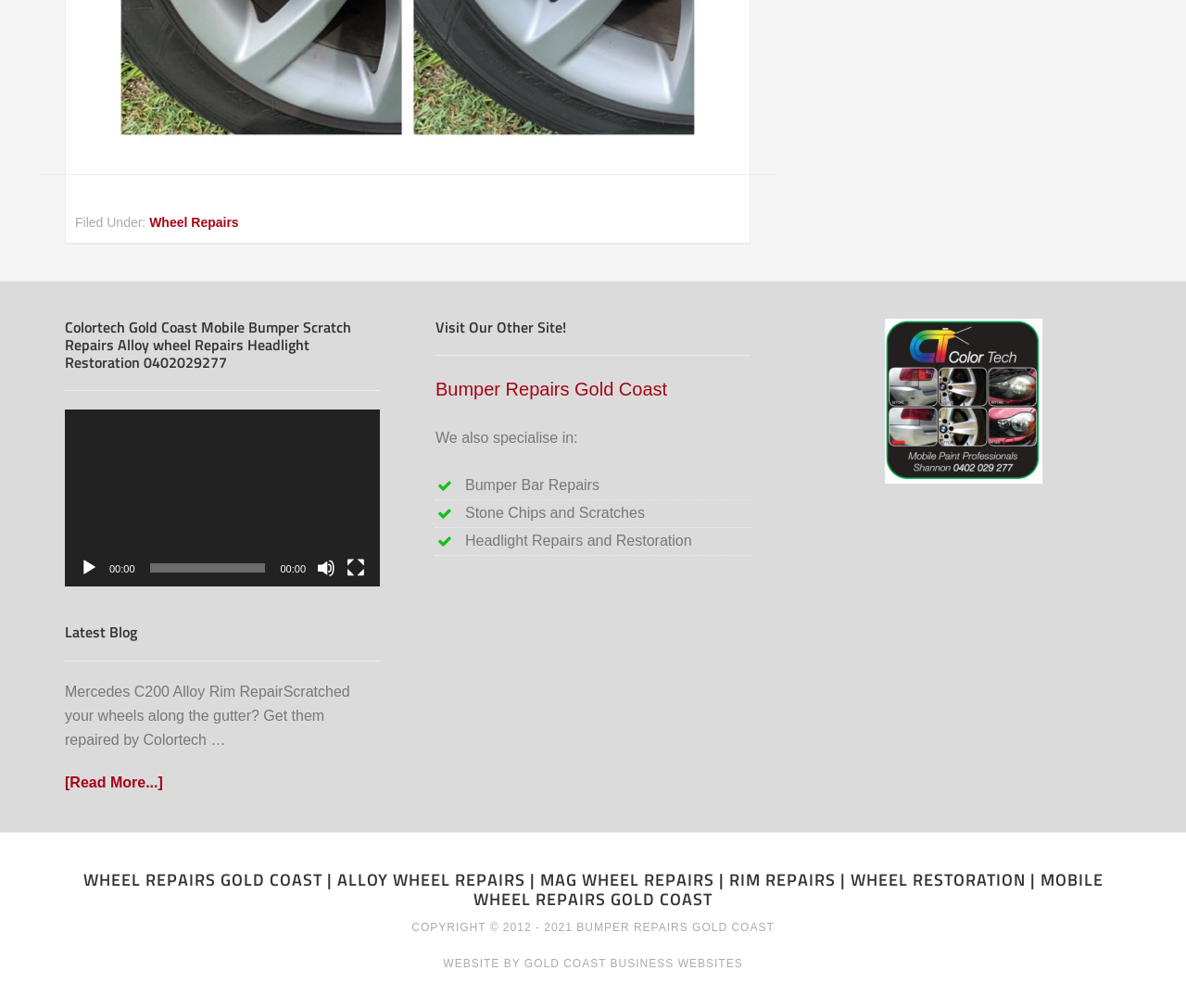Given the element description: "Gold Coast Business Websites", predict the bounding box coordinates of this UI element. The coordinates must be four float numbers between 0 and 1, given as [left, top, right, bottom].

[0.442, 0.949, 0.626, 0.962]